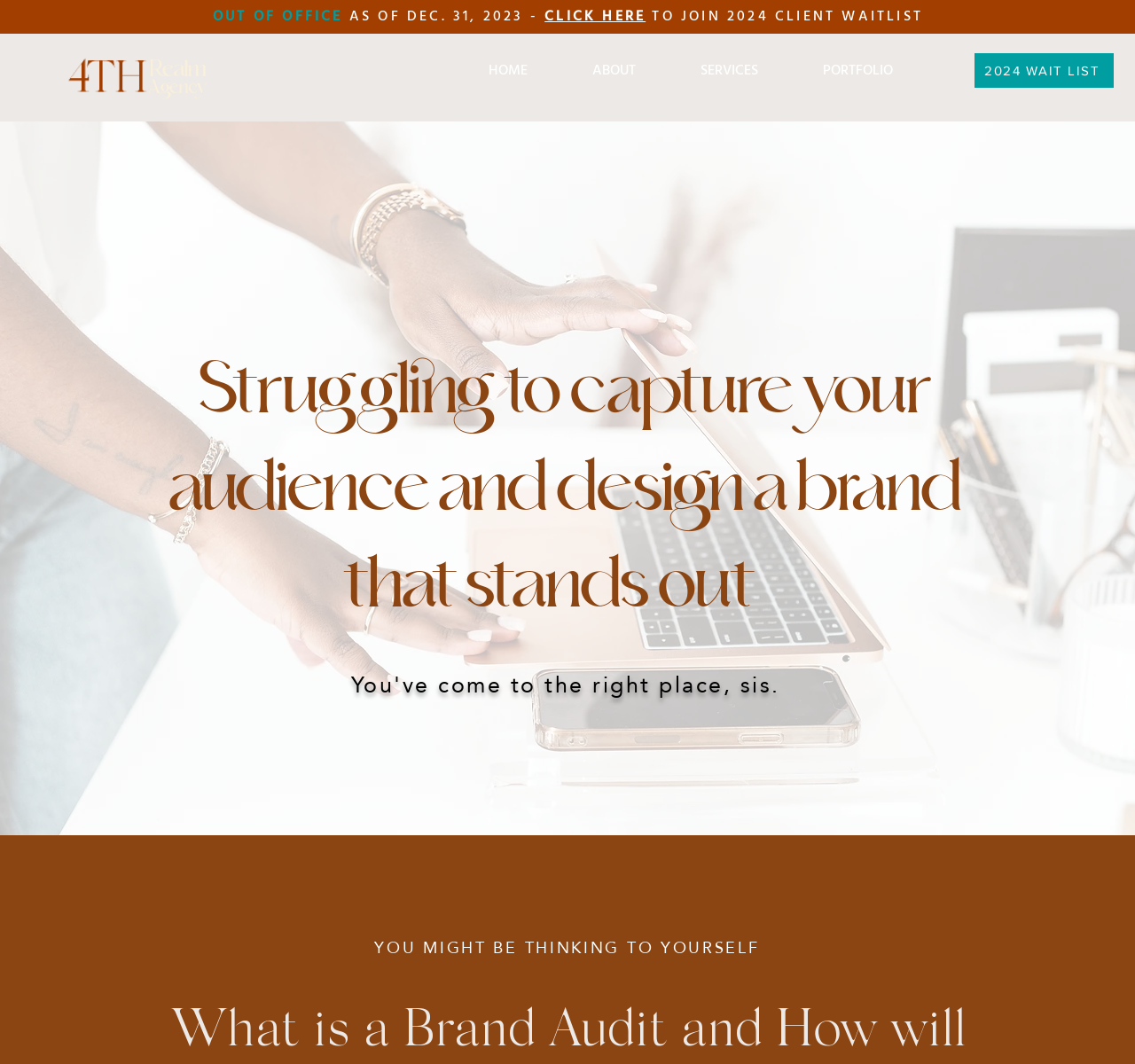Refer to the image and provide a thorough answer to this question:
What is the agency's area of expertise?

The webpage mentions 'Struggling to capture your audience and design a brand that stands out?', which implies that the agency specializes in brand design and related services.